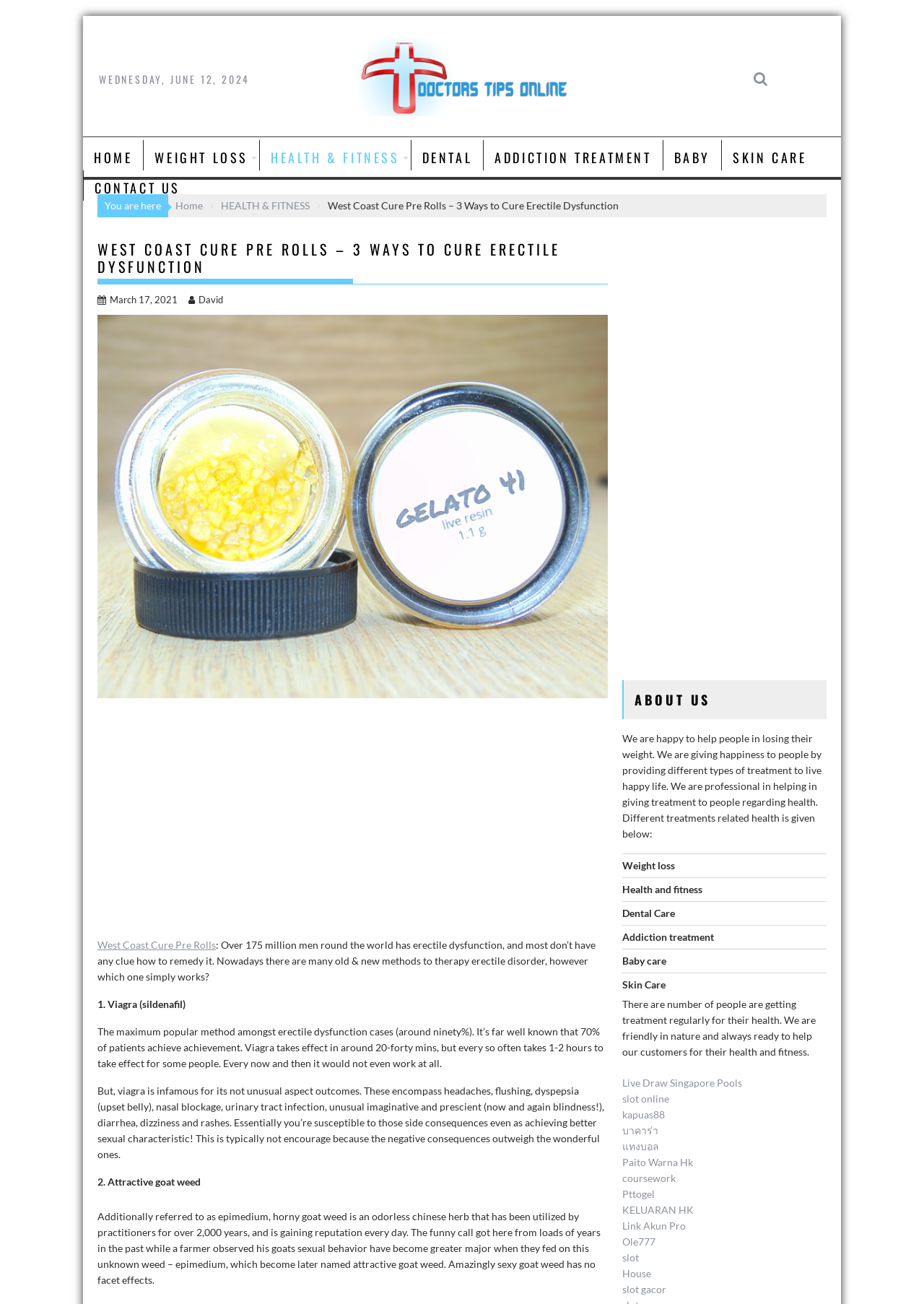Please specify the bounding box coordinates for the clickable region that will help you carry out the instruction: "Visit 'Doctors Tips Online'".

[0.387, 0.081, 0.613, 0.091]